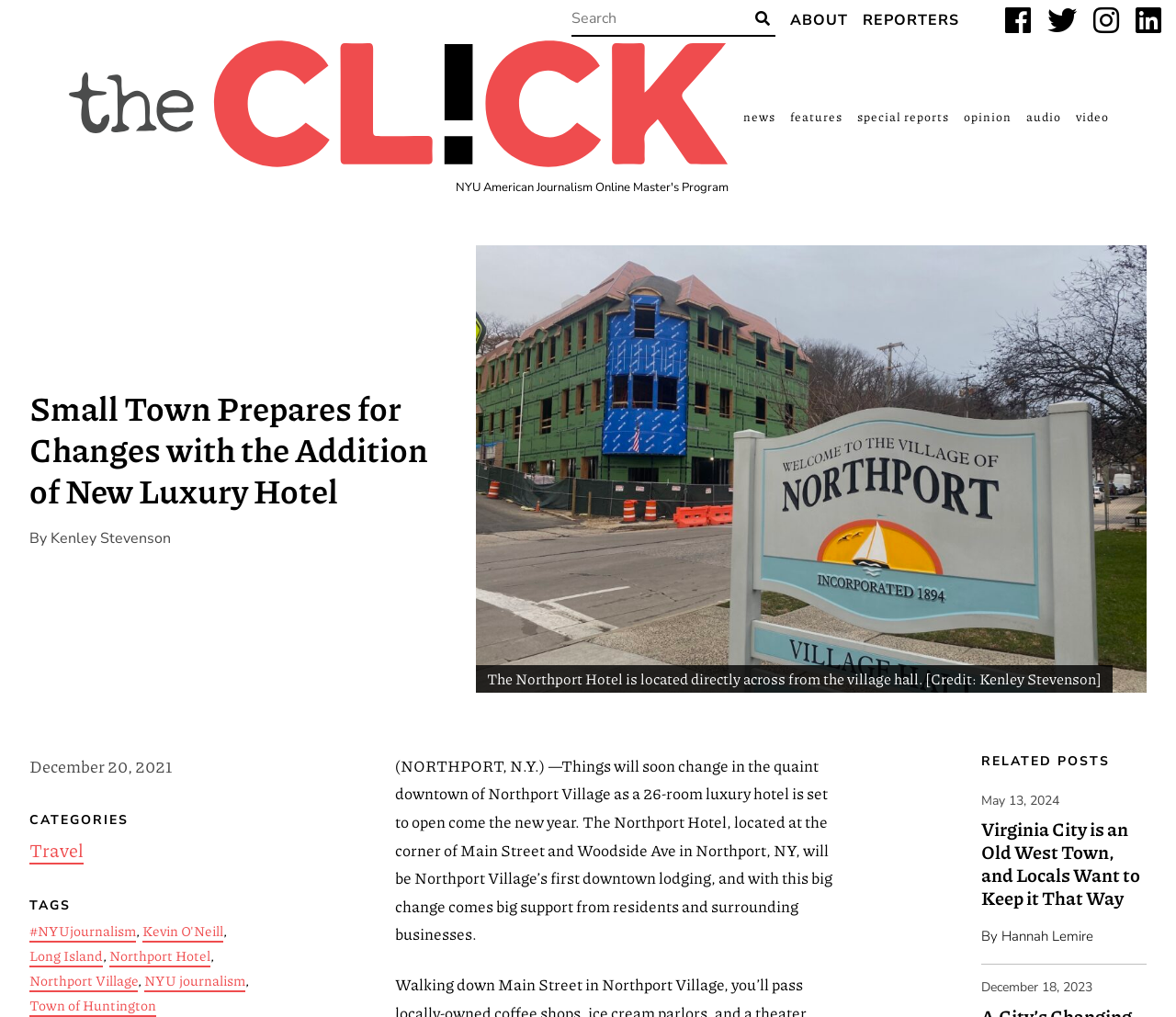Determine the bounding box coordinates of the clickable region to follow the instruction: "Read the article by Kenley Stevenson".

[0.043, 0.519, 0.145, 0.539]